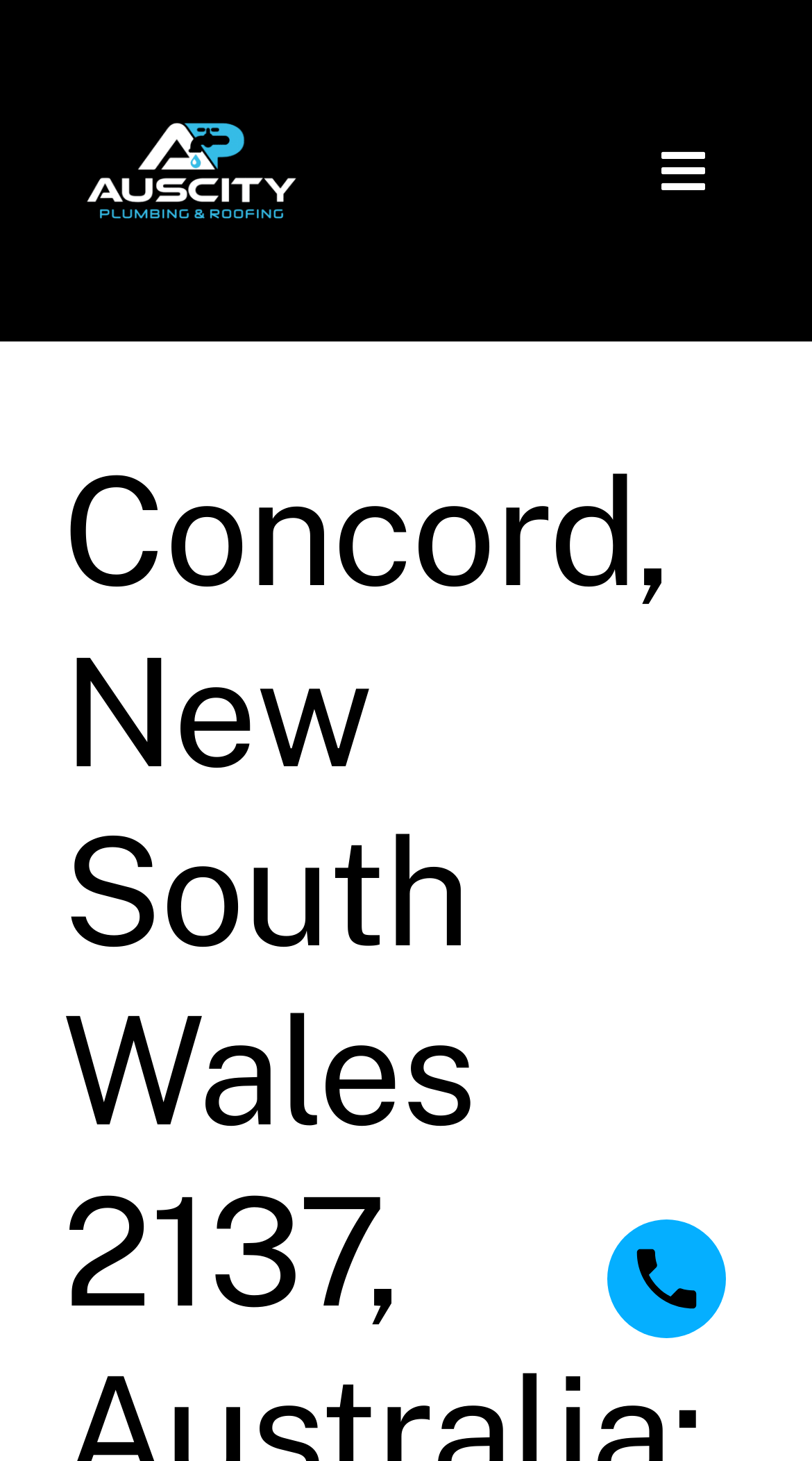Please find the bounding box coordinates (top-left x, top-left y, bottom-right x, bottom-right y) in the screenshot for the UI element described as follows: Toggle Navigation

[0.759, 0.083, 0.923, 0.151]